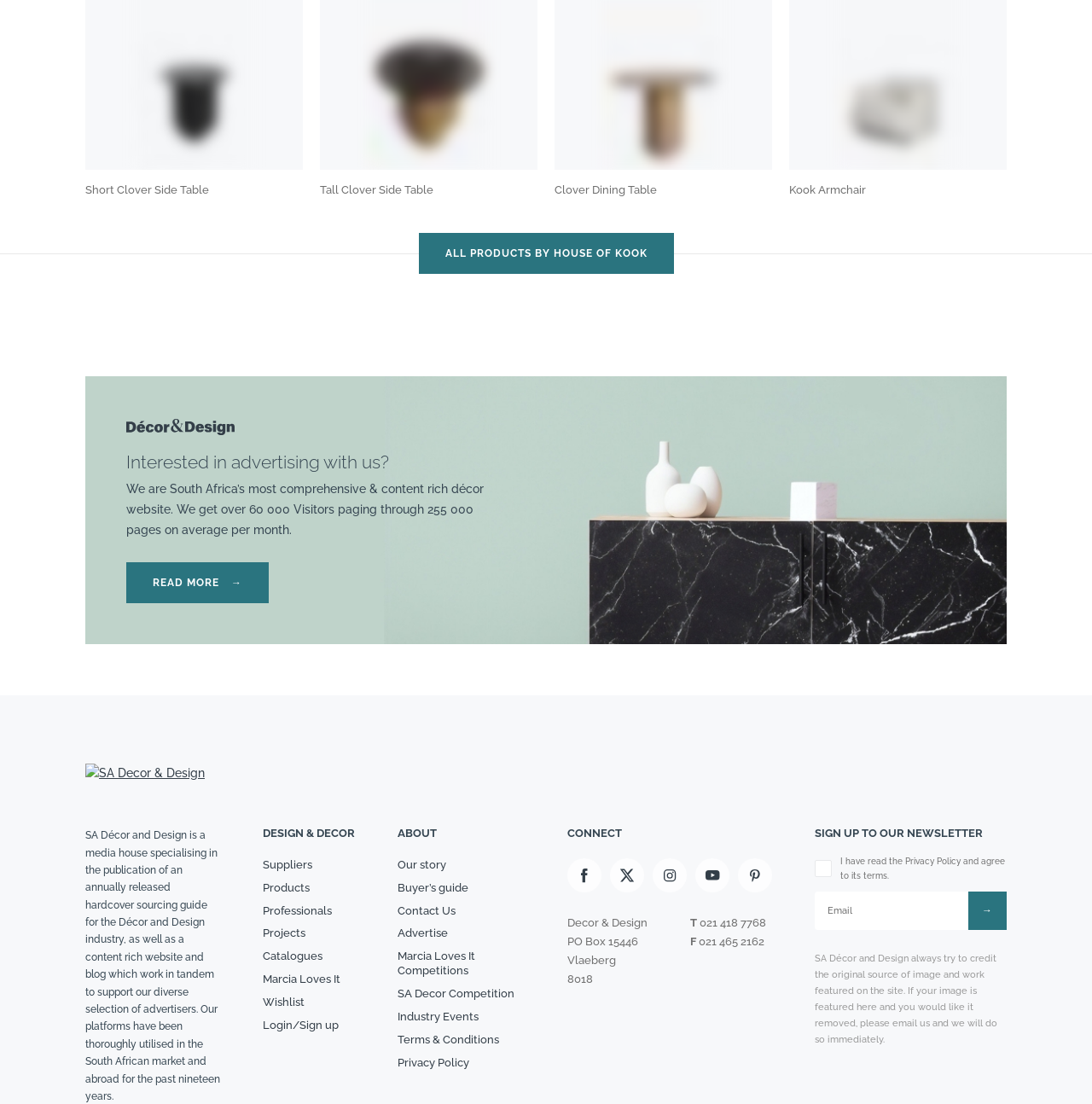What is the purpose of the website? From the image, respond with a single word or brief phrase.

Décor and Design industry